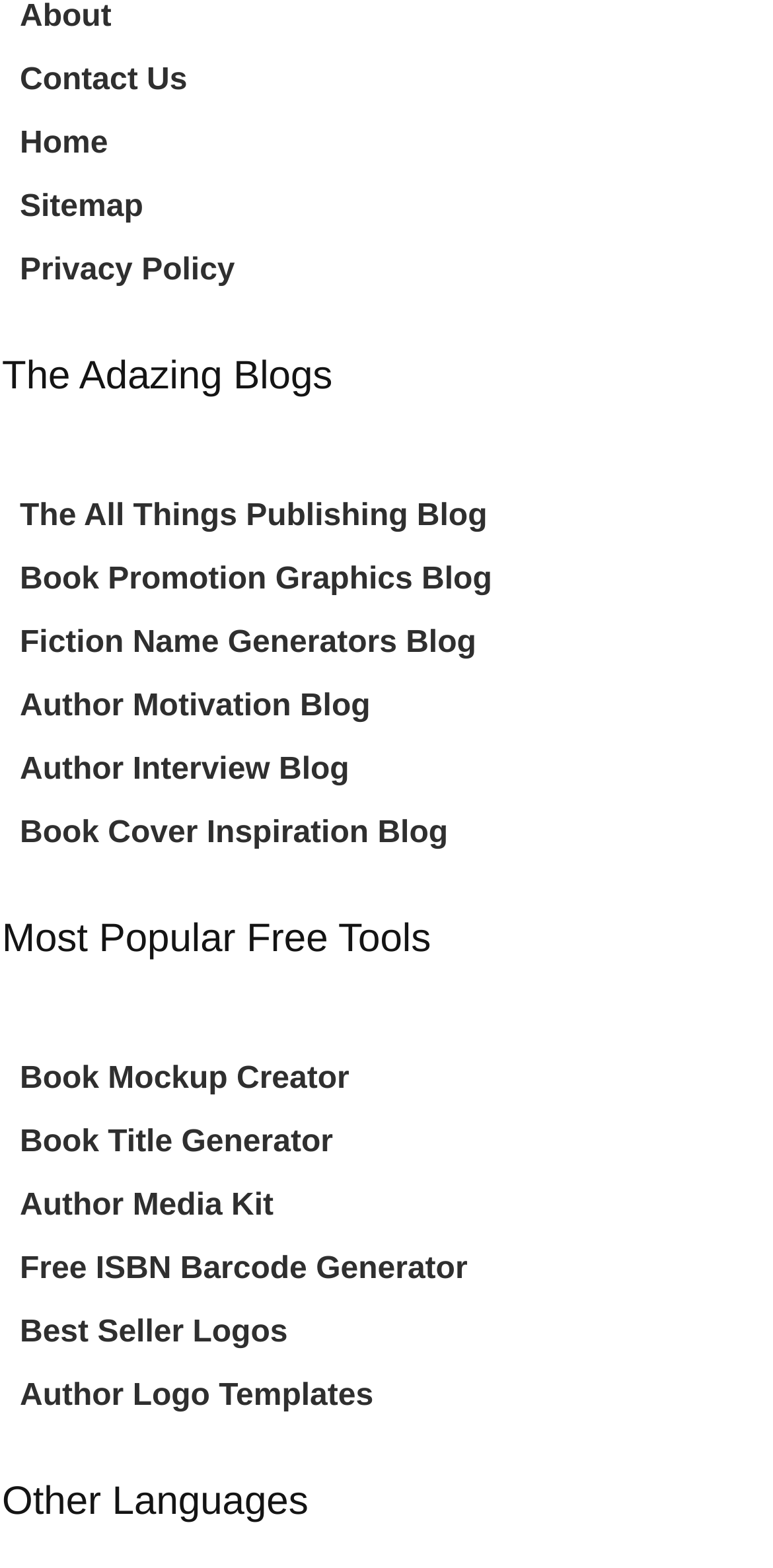Determine the bounding box coordinates of the clickable area required to perform the following instruction: "read the all things publishing blog". The coordinates should be represented as four float numbers between 0 and 1: [left, top, right, bottom].

[0.026, 0.309, 0.63, 0.35]